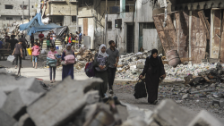Offer an in-depth caption of the image, mentioning all notable aspects.

In a scene reflecting the aftermath of conflict, individuals navigate through a damaged urban landscape littered with rubble. The foreground shows several people walking, some carrying bags, depicting a sense of movement and resilience amidst the chaos. Women dressed in traditional attire and men are visible, indicating a community working to regain a sense of normalcy. In the background, dilapidated buildings and scattered debris highlight the destruction that surrounds them. This poignant image captures both the struggles and the determination of those affected by displacement, as they strive to rebuild their lives in the face of adversity. The context suggests a scenario likely related to current events, emphasizing the ongoing challenges faced by populations in regions impacted by conflict.